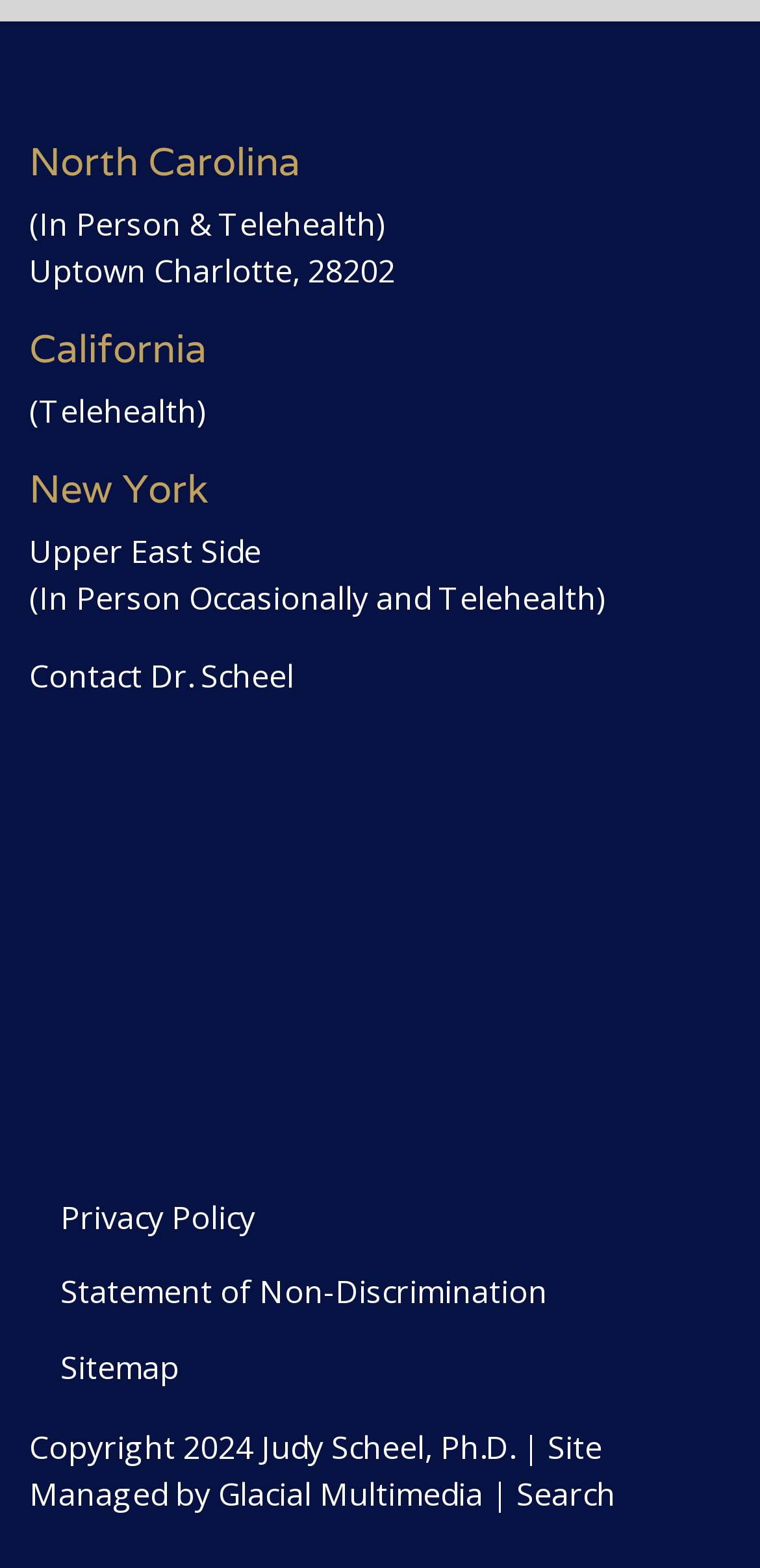Please answer the following question using a single word or phrase: 
What is the purpose of the link 'Contact Dr. Scheel'?

To contact Dr. Scheel